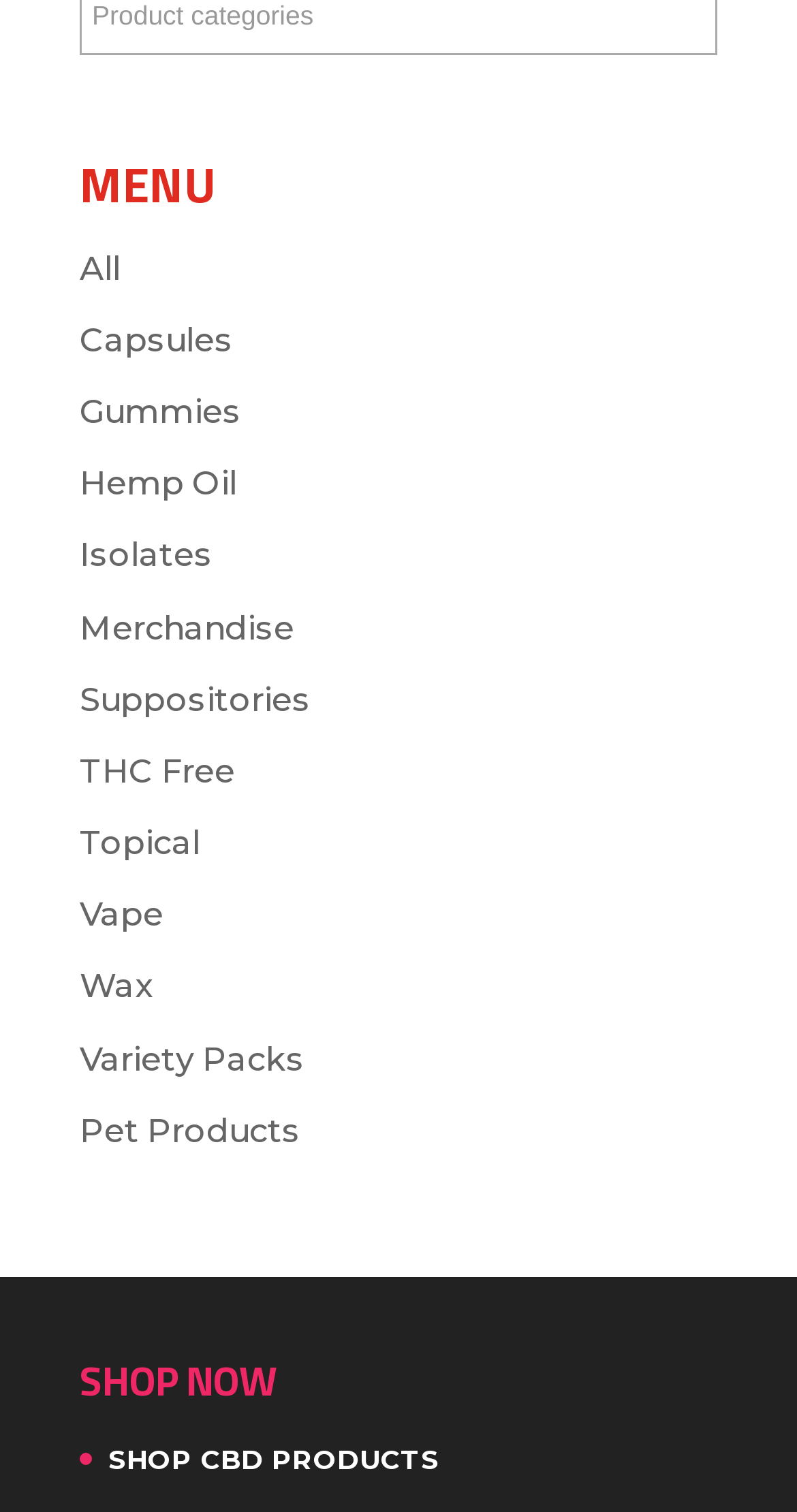What is the last product category listed?
Please use the visual content to give a single word or phrase answer.

Pet Products